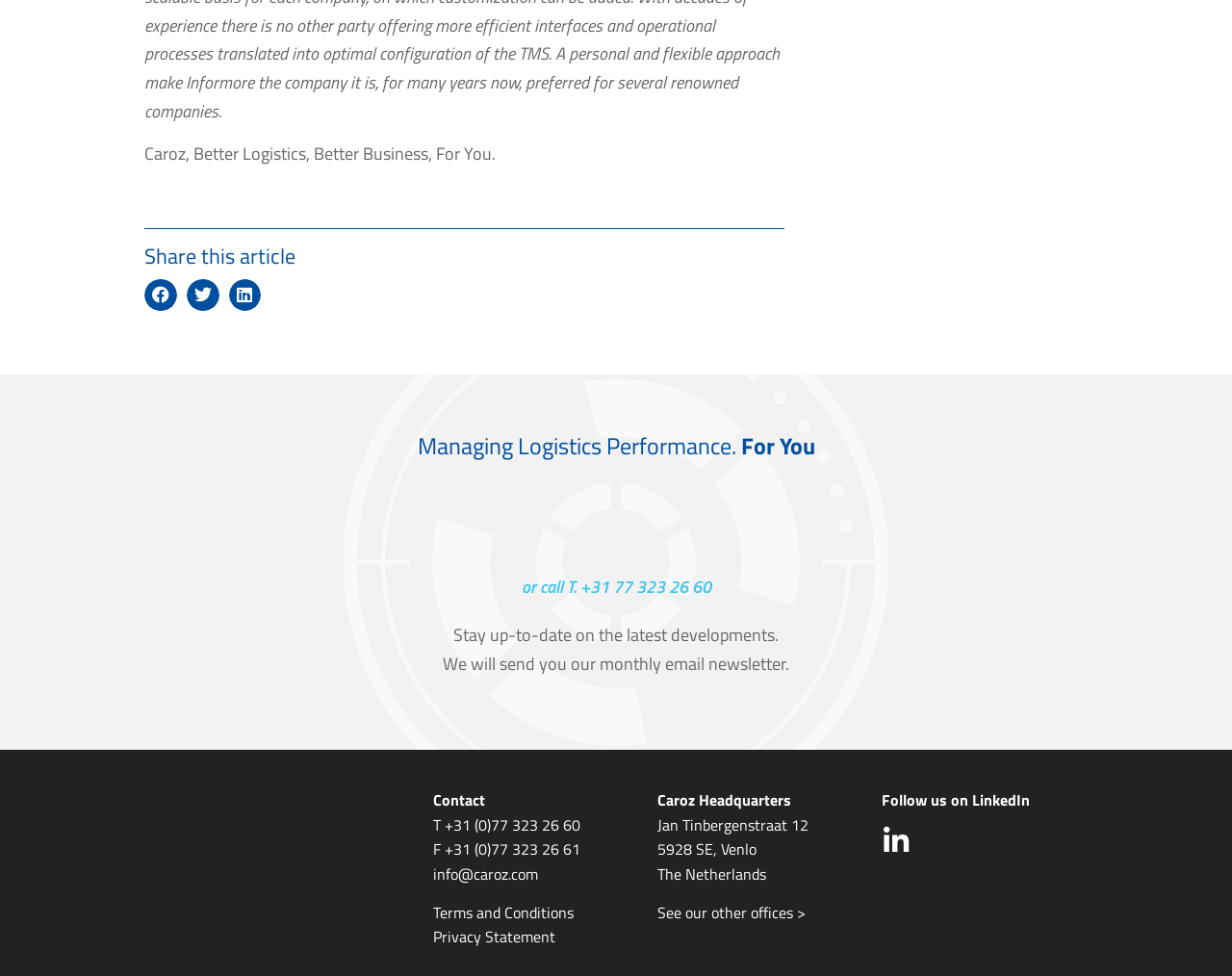Can you provide the bounding box coordinates for the element that should be clicked to implement the instruction: "Share on facebook"?

[0.117, 0.286, 0.144, 0.319]